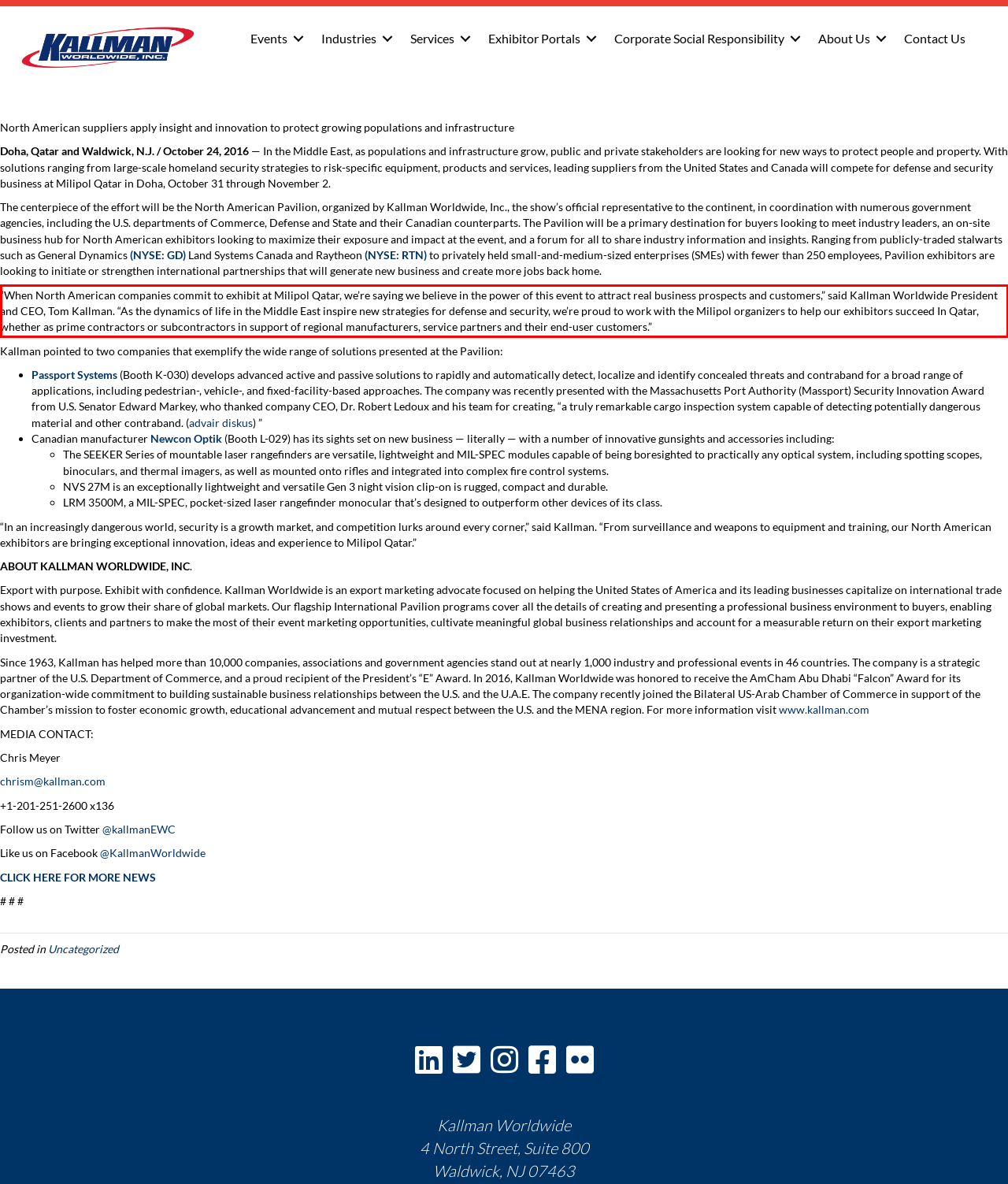Using the provided webpage screenshot, identify and read the text within the red rectangle bounding box.

“When North American companies commit to exhibit at Milipol Qatar, we’re saying we believe in the power of this event to attract real business prospects and customers,” said Kallman Worldwide President and CEO, Tom Kallman. “As the dynamics of life in the Middle East inspire new strategies for defense and security, we’re proud to work with the Milipol organizers to help our exhibitors succeed In Qatar, whether as prime contractors or subcontractors in support of regional manufacturers, service partners and their end-user customers.”